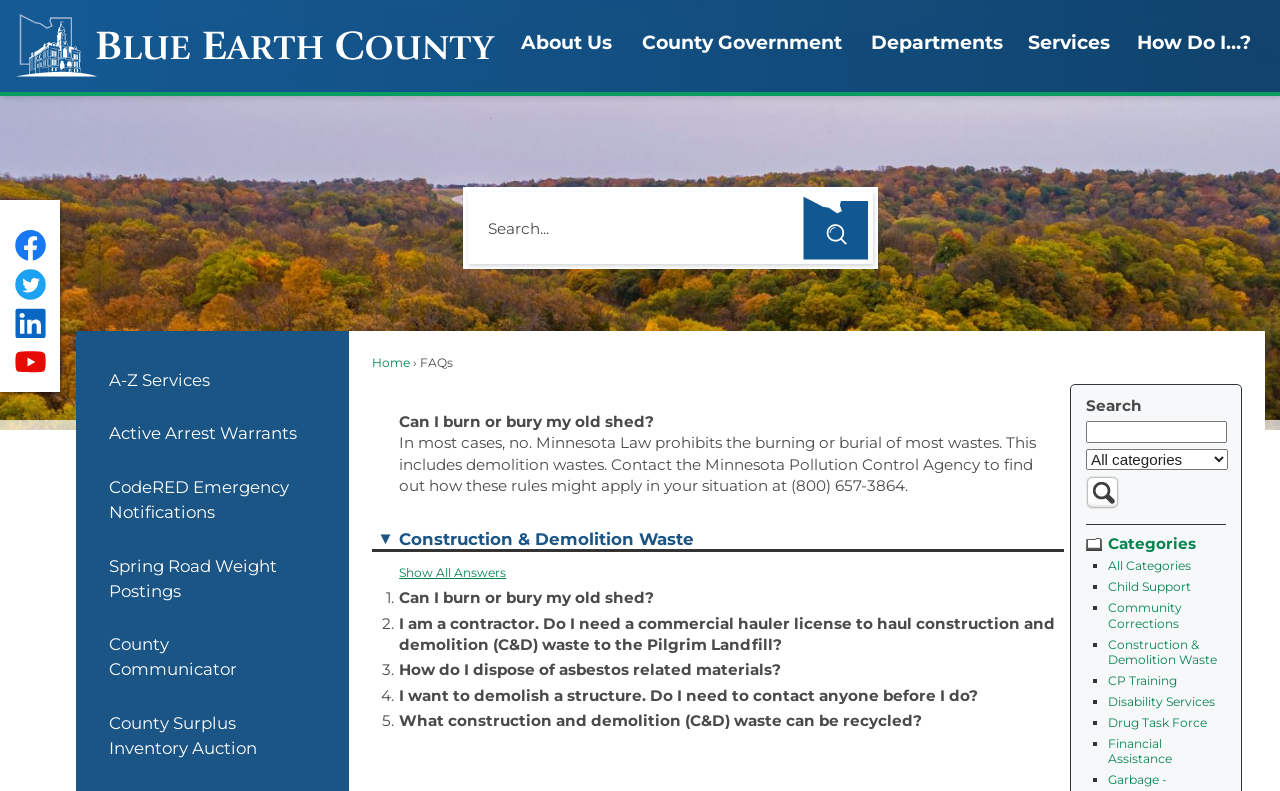Kindly provide the bounding box coordinates of the section you need to click on to fulfill the given instruction: "Search for site content".

[0.362, 0.237, 0.686, 0.34]